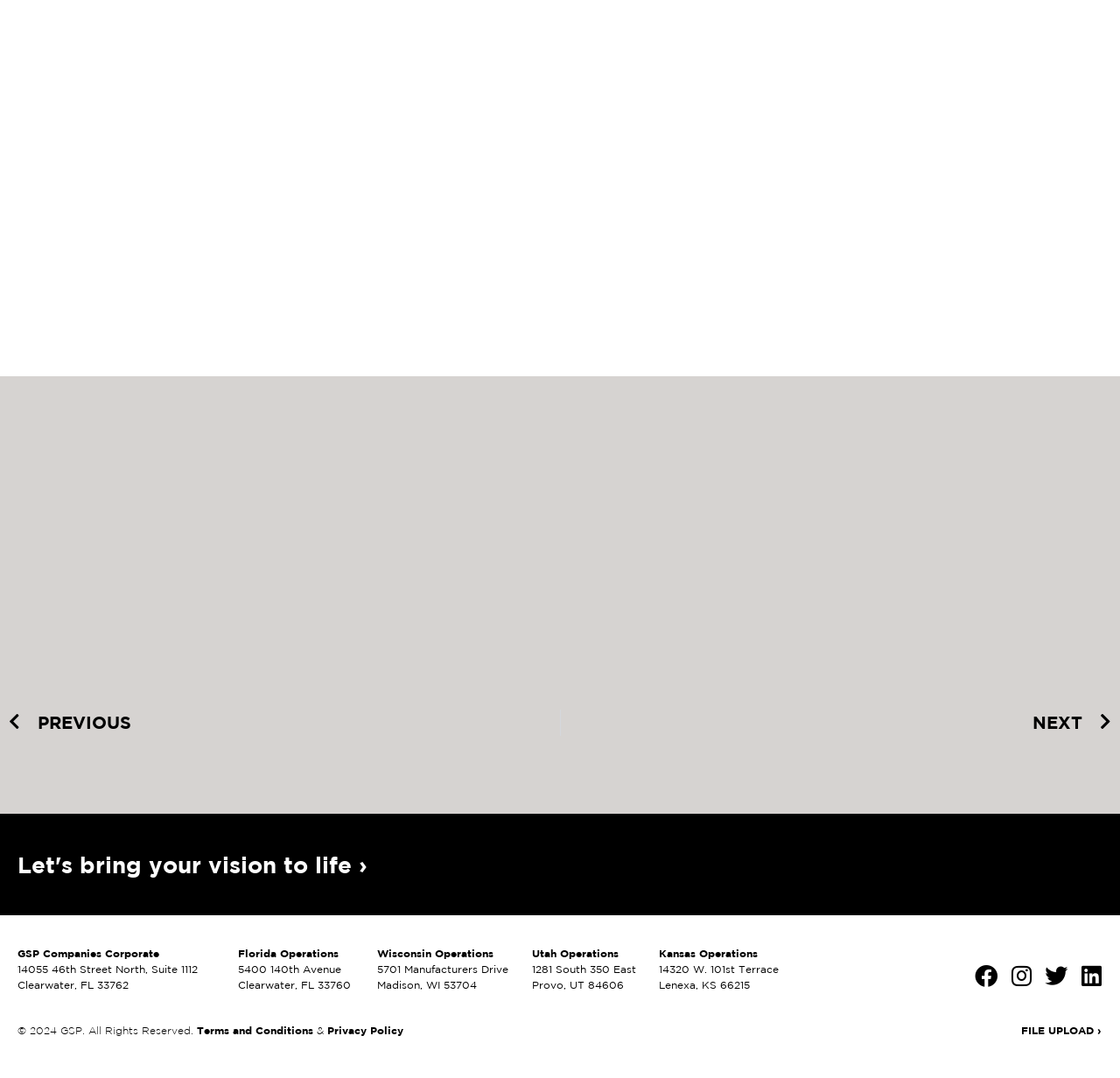Find the bounding box coordinates of the clickable area required to complete the following action: "go to next page".

[0.5, 0.658, 0.992, 0.683]